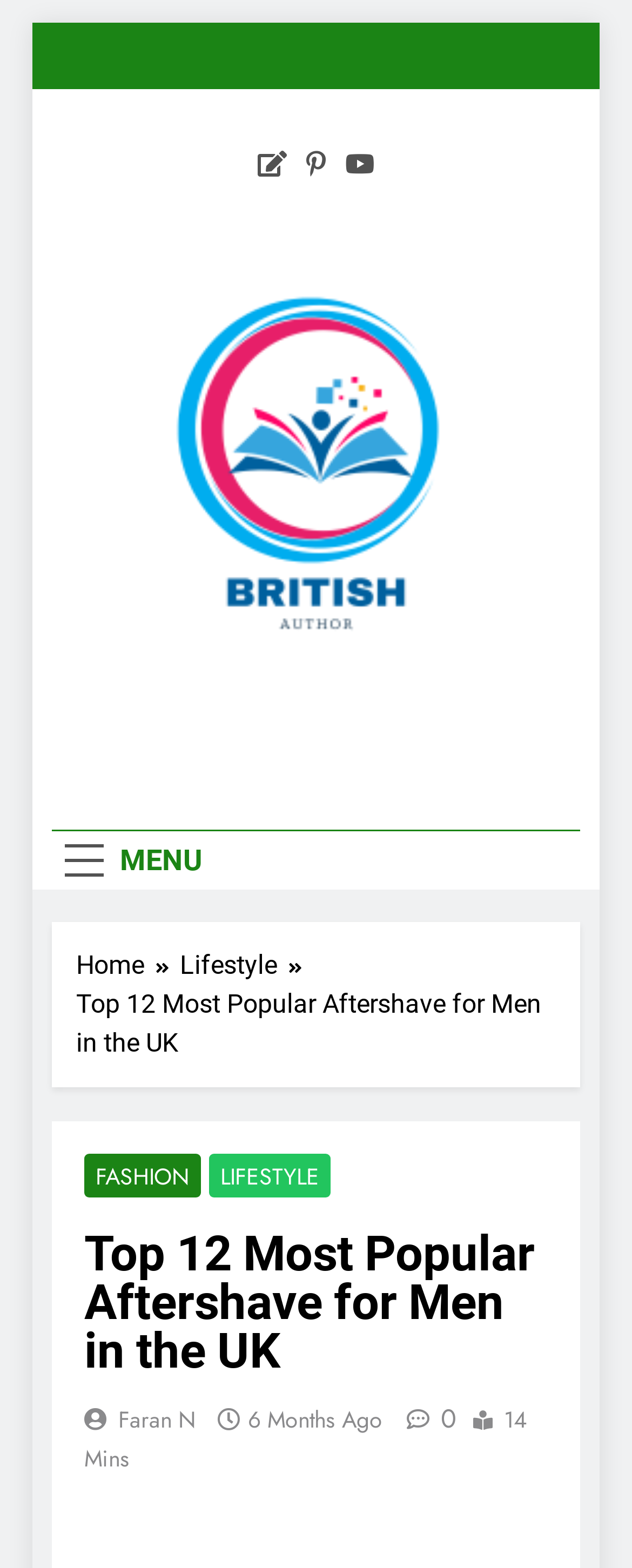Please determine the bounding box coordinates of the element's region to click in order to carry out the following instruction: "Check the post time". The coordinates should be four float numbers between 0 and 1, i.e., [left, top, right, bottom].

[0.392, 0.895, 0.605, 0.915]